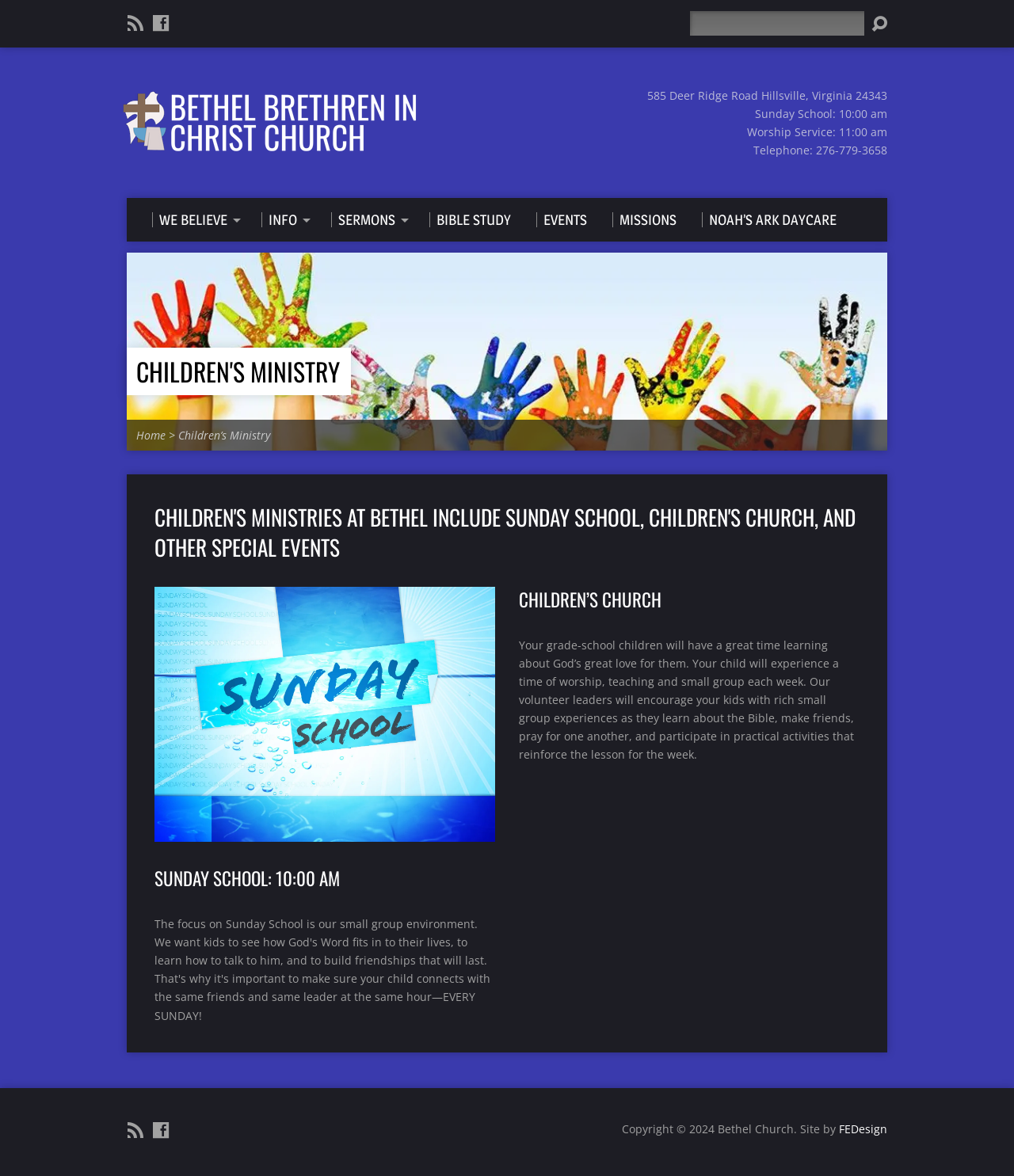Show the bounding box coordinates of the region that should be clicked to follow the instruction: "Visit Bethel Church homepage."

[0.094, 0.124, 0.445, 0.137]